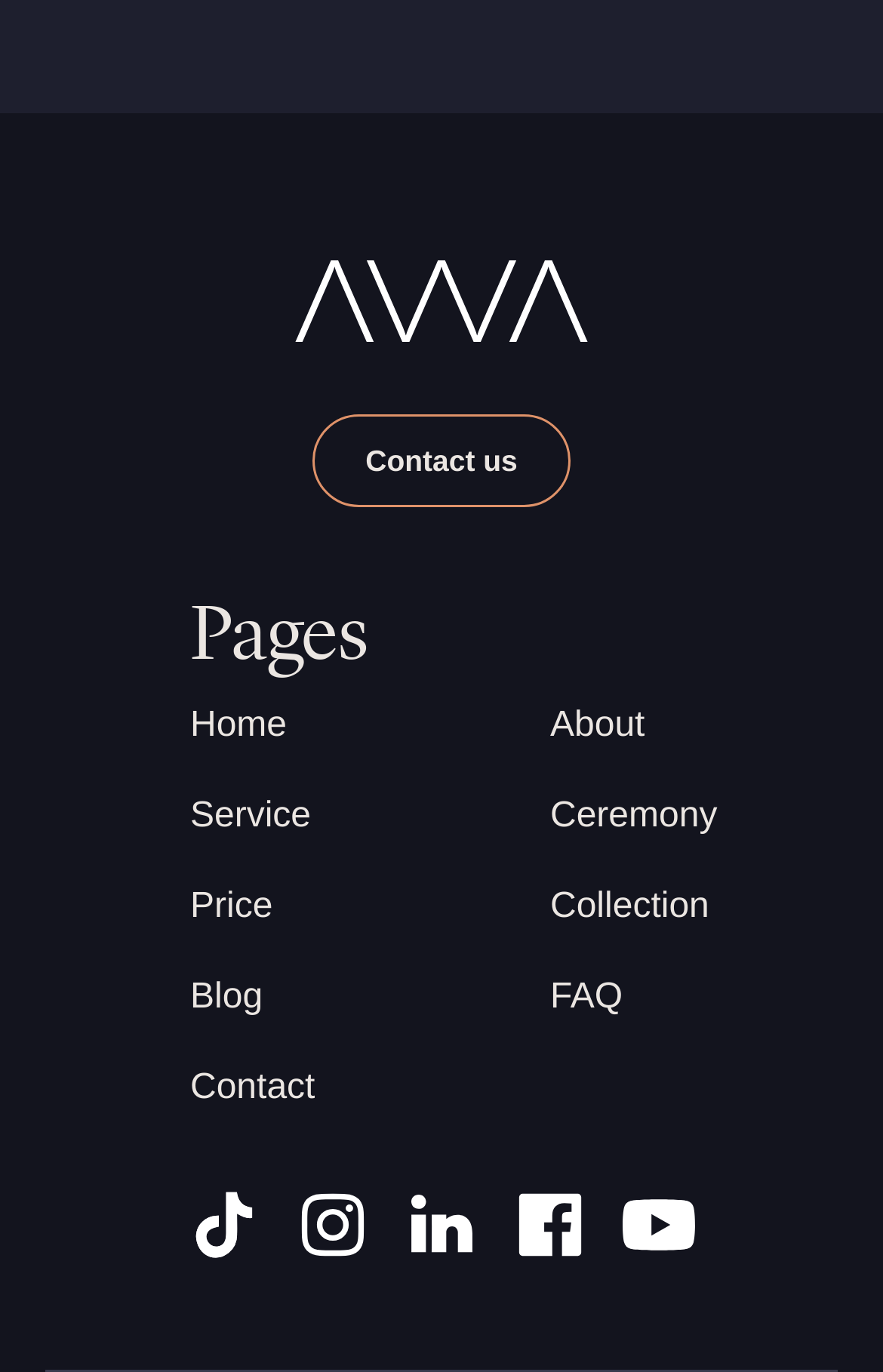Please respond in a single word or phrase: 
What is the last link in the footer navigation?

Contact